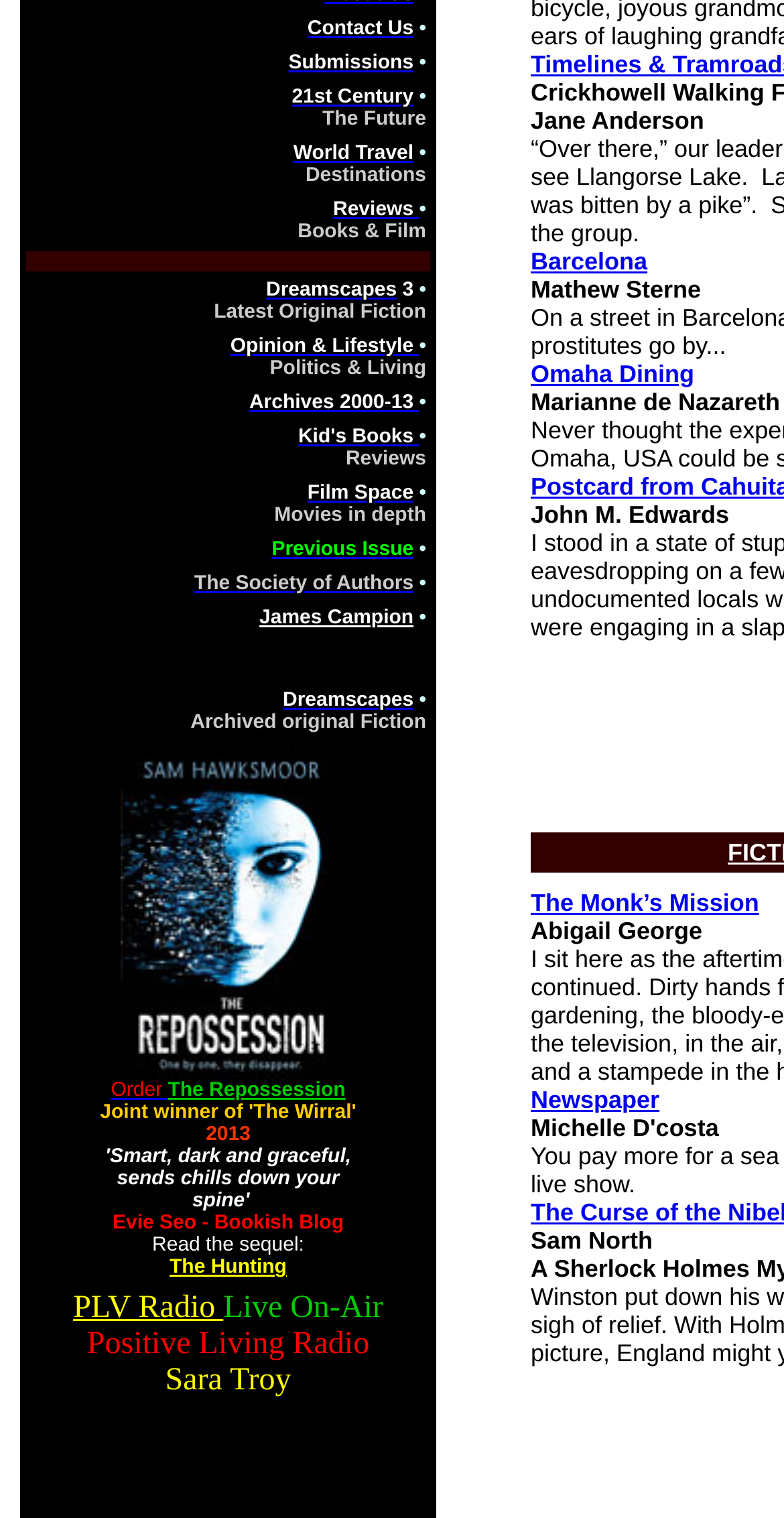Bounding box coordinates are specified in the format (top-left x, top-left y, bottom-right x, bottom-right y). All values are floating point numbers bounded between 0 and 1. Please provide the bounding box coordinate of the region this sentence describes: The Monk’s Mission

[0.677, 0.585, 0.968, 0.604]